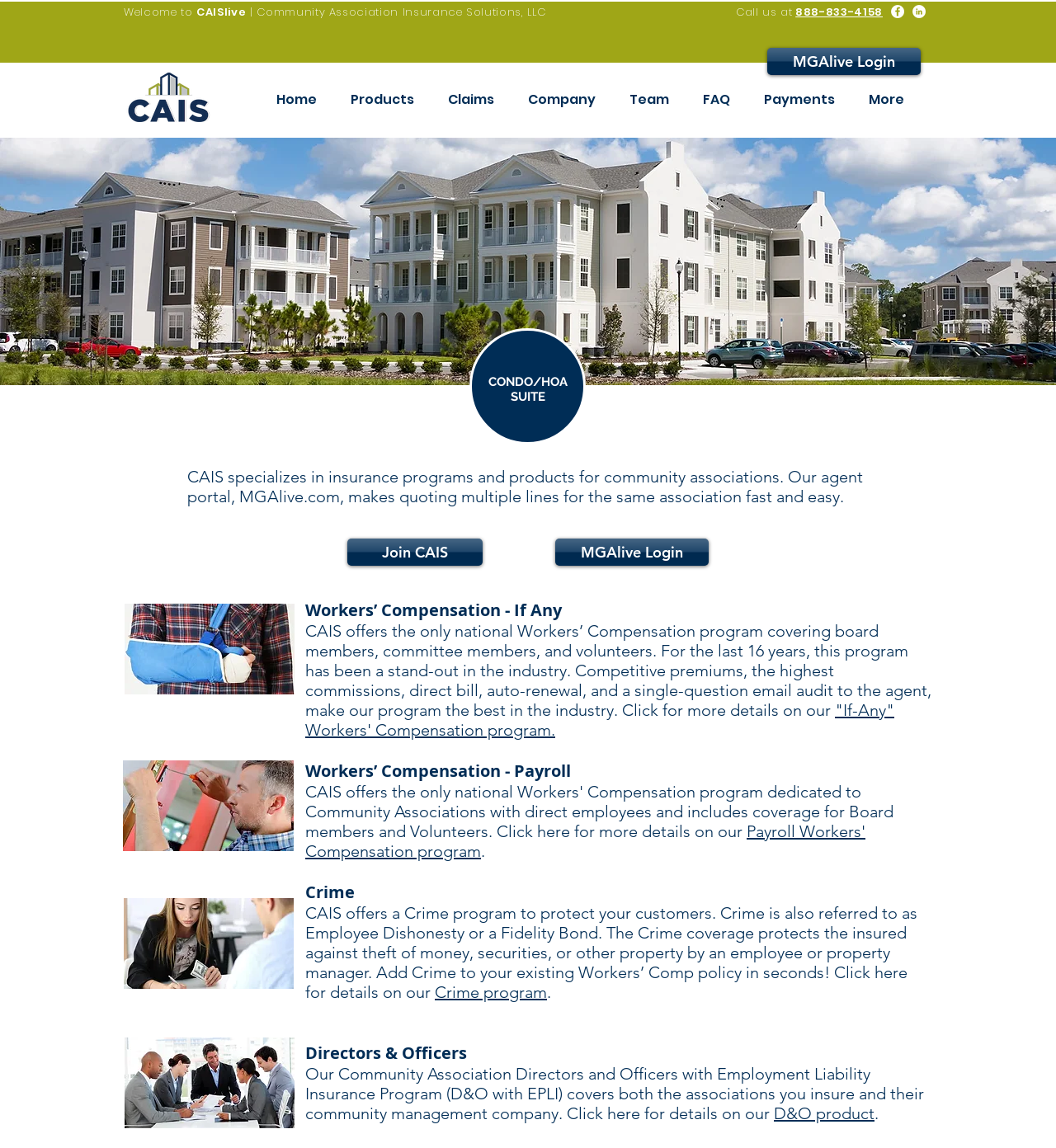Determine the bounding box coordinates of the UI element described below. Use the format (top-left x, top-left y, bottom-right x, bottom-right y) with floating point numbers between 0 and 1: More

[0.811, 0.077, 0.877, 0.096]